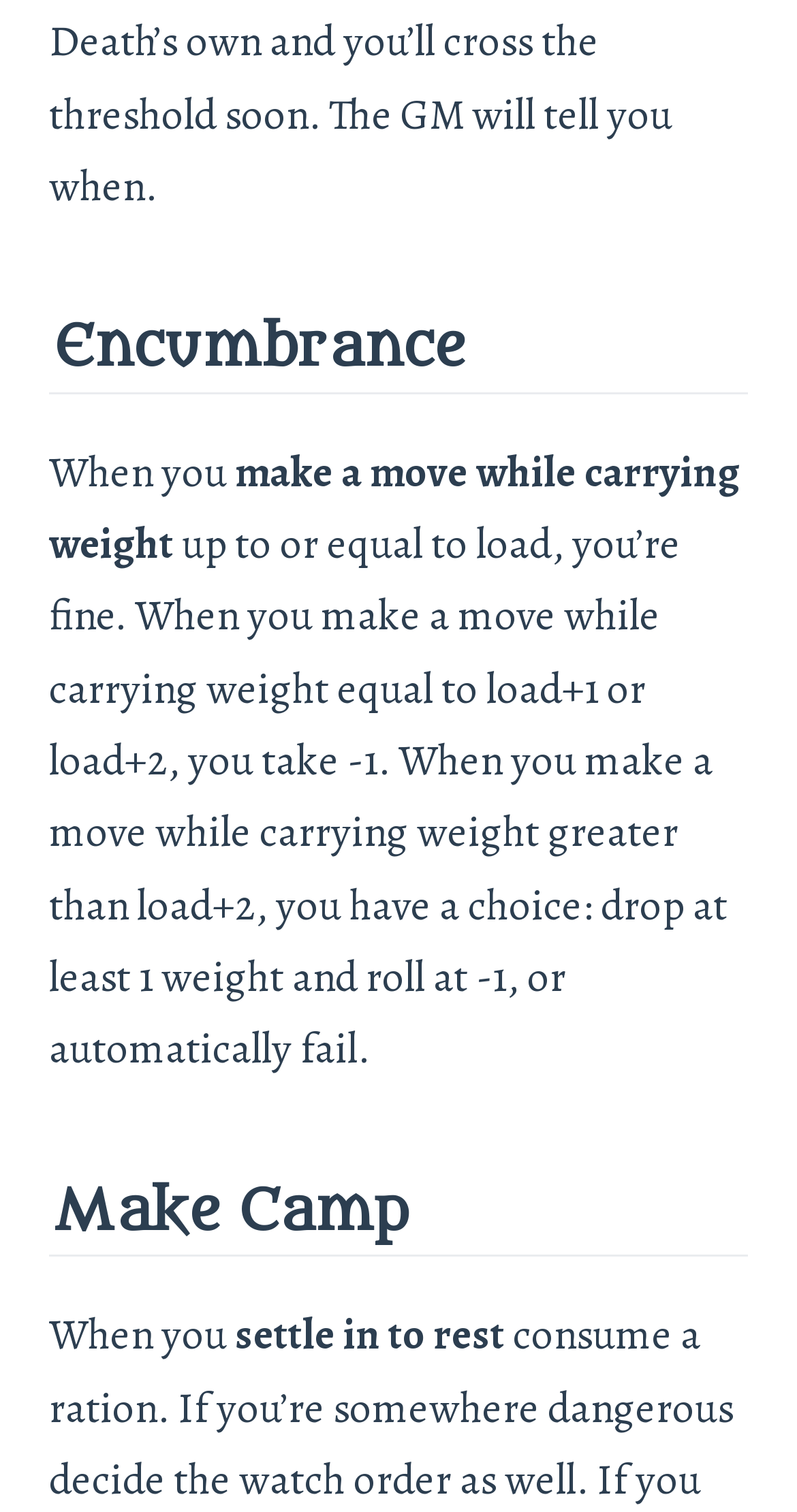What does 'Make Camp' mean?
Give a one-word or short phrase answer based on the image.

Settle in to rest